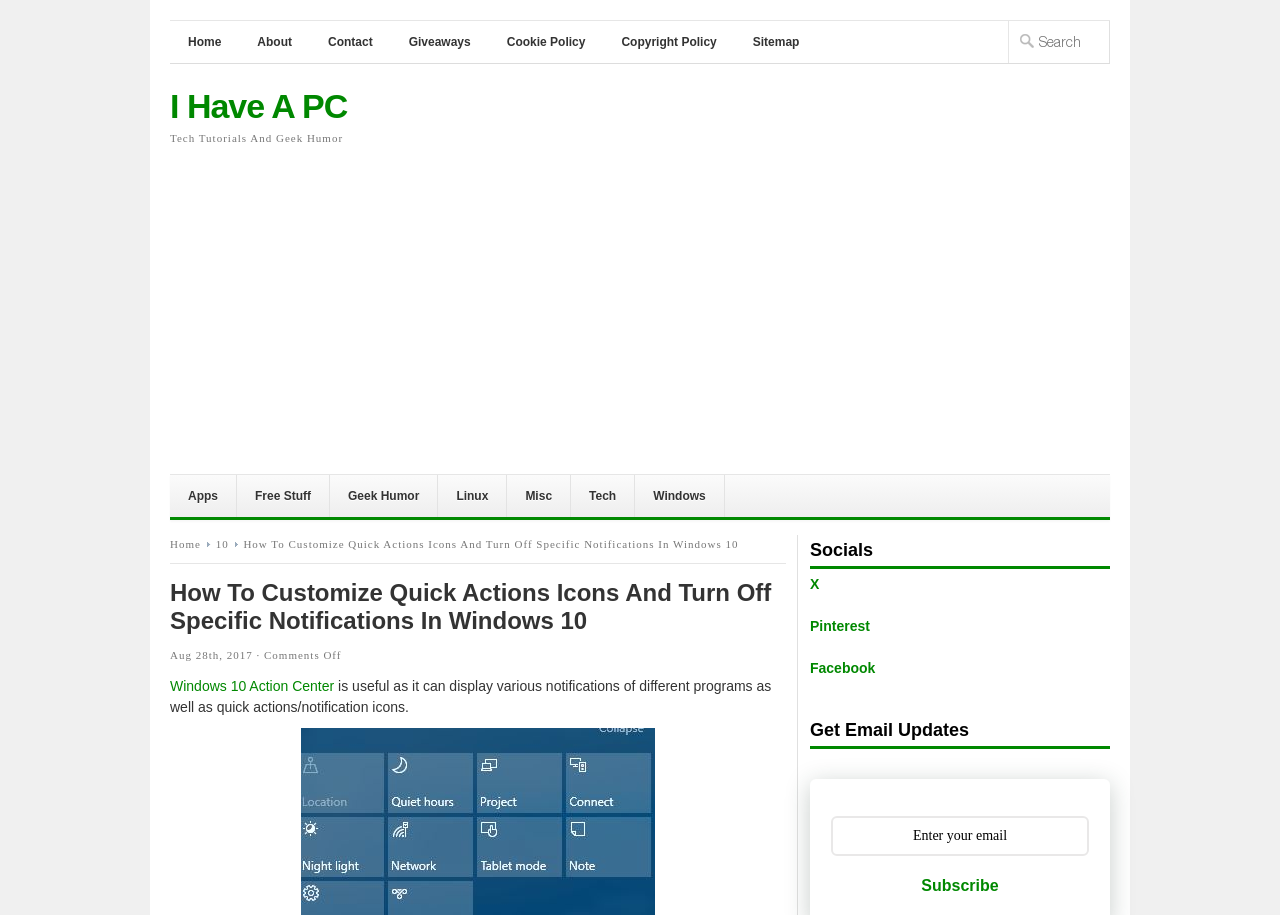Identify the bounding box coordinates for the region to click in order to carry out this instruction: "Go to the home page". Provide the coordinates using four float numbers between 0 and 1, formatted as [left, top, right, bottom].

[0.133, 0.024, 0.187, 0.068]